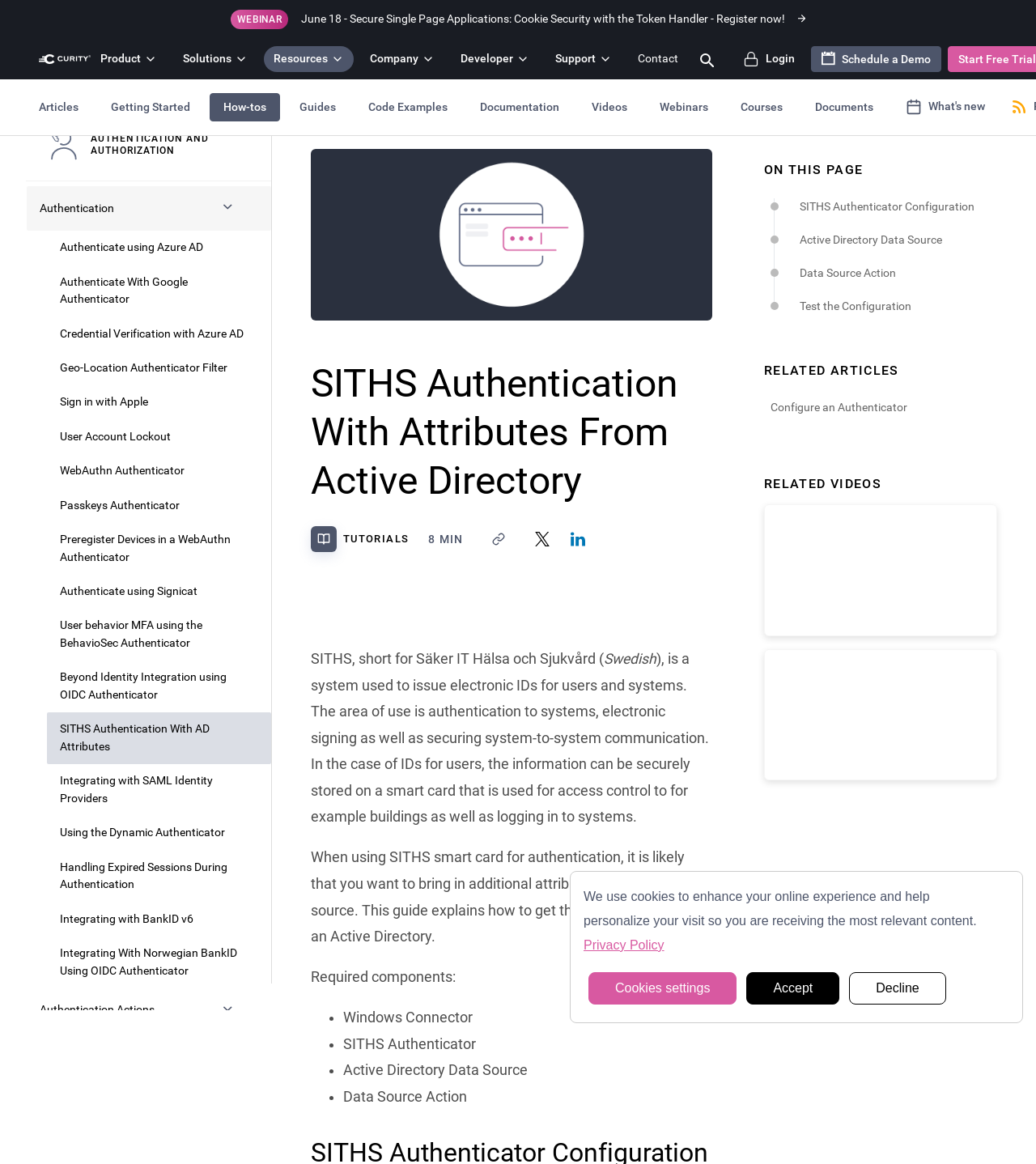Respond to the question with just a single word or phrase: 
What is the topic of the current webpage?

SITHS Authentication